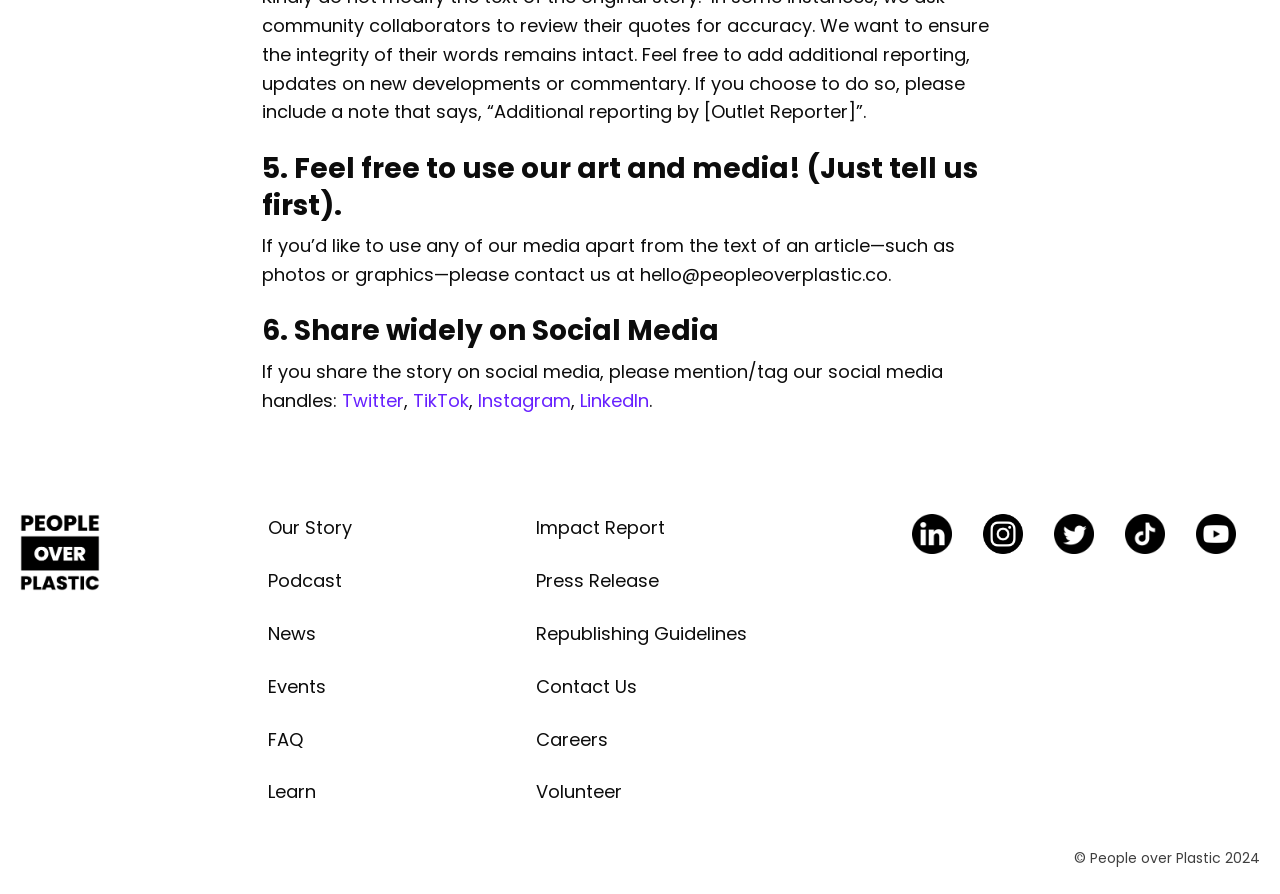Using the element description Press Release, predict the bounding box coordinates for the UI element. Provide the coordinates in (top-left x, top-left y, bottom-right x, bottom-right y) format with values ranging from 0 to 1.

[0.403, 0.635, 0.694, 0.694]